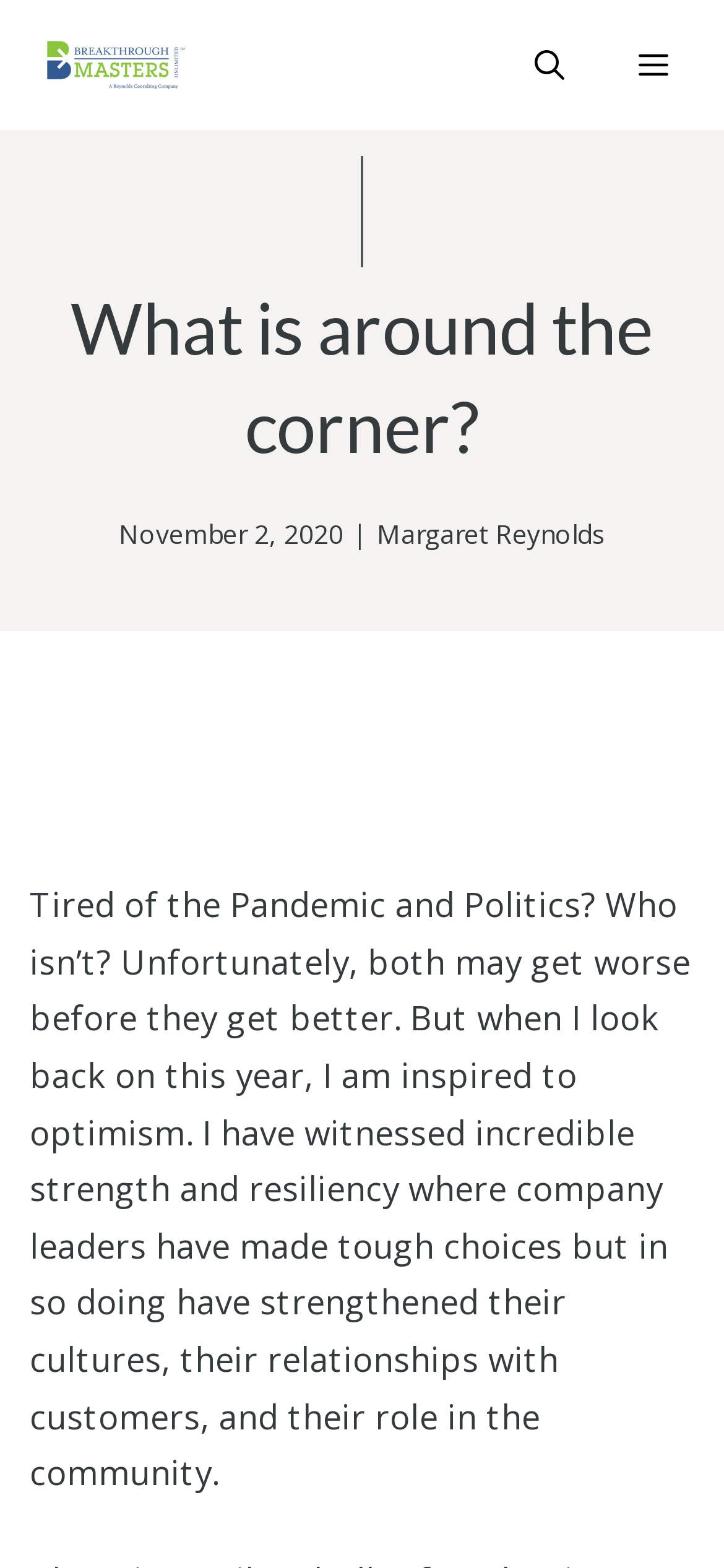What is the primary heading on this webpage?

What is around the corner?